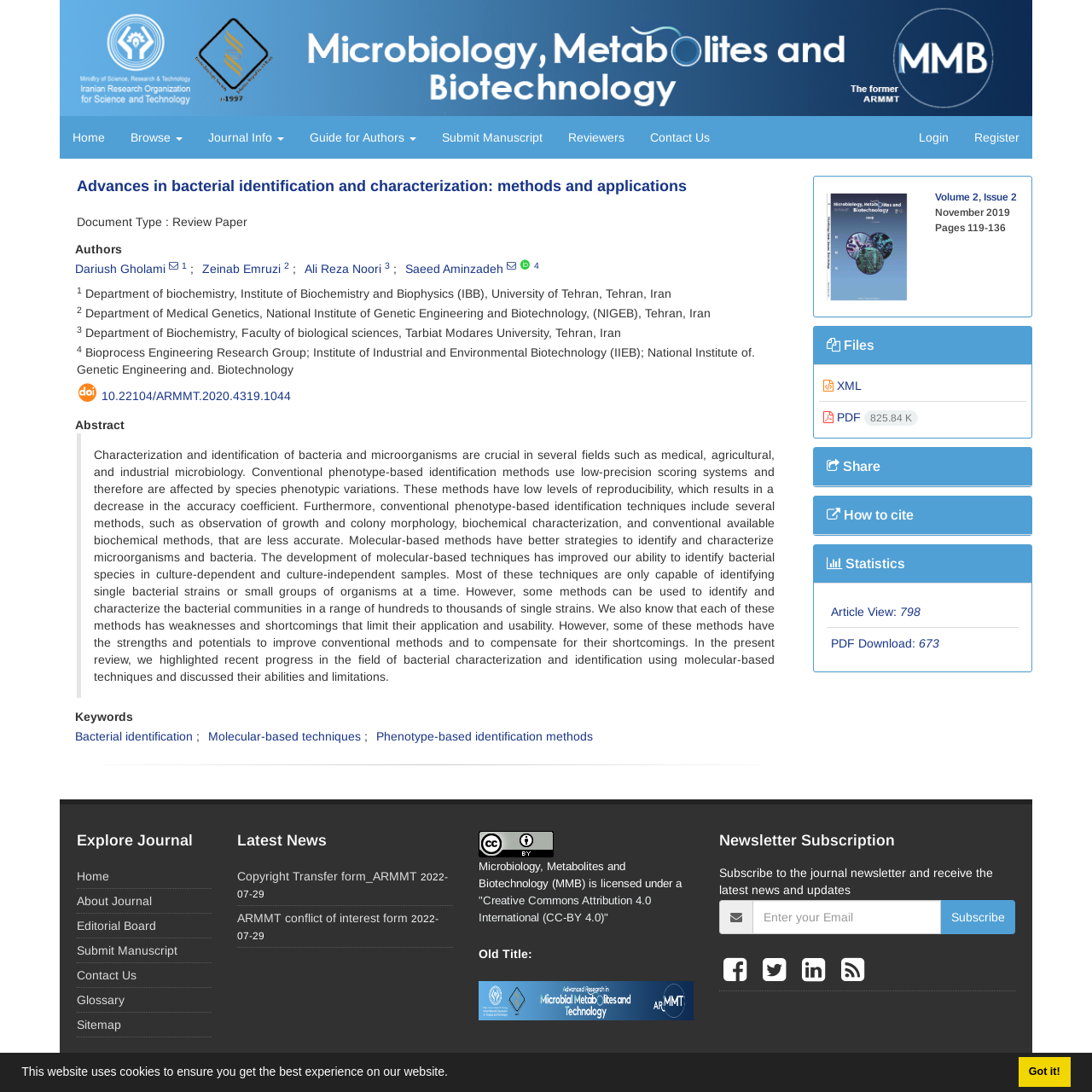Identify the bounding box coordinates of the area that should be clicked in order to complete the given instruction: "Click the 'Home' link". The bounding box coordinates should be four float numbers between 0 and 1, i.e., [left, top, right, bottom].

[0.055, 0.107, 0.108, 0.146]